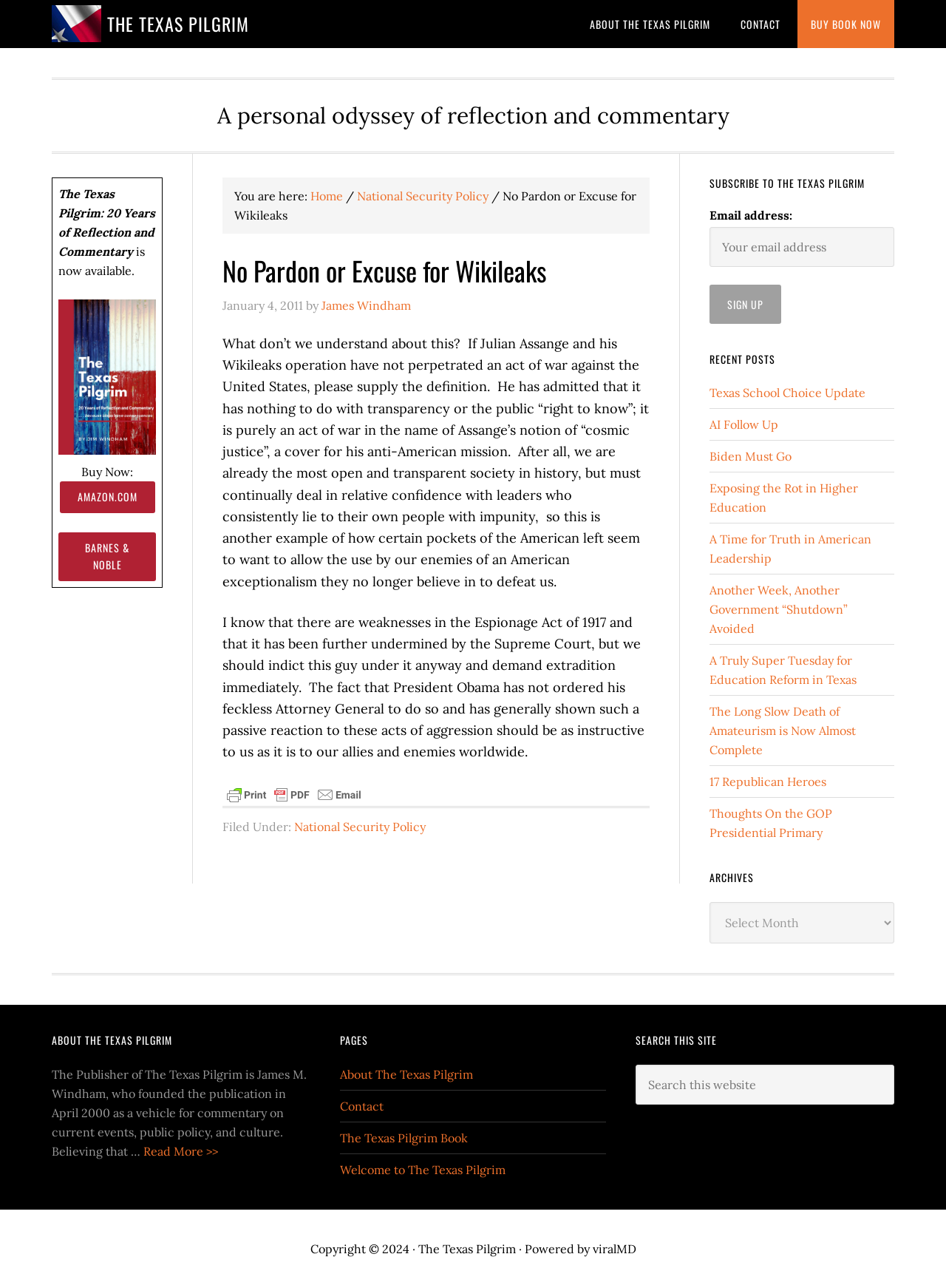What is the purpose of the textbox in the primary sidebar?
Look at the image and answer the question with a single word or phrase.

Email address